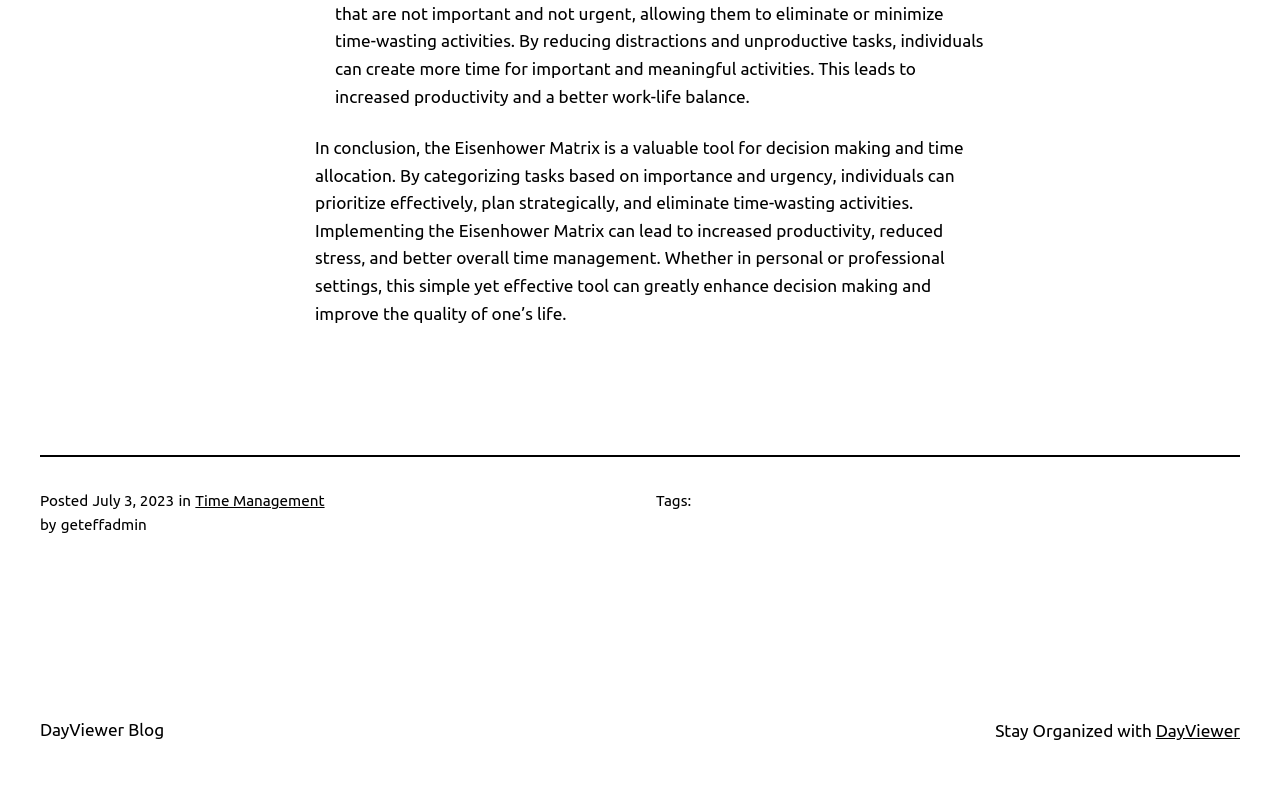What is the category of the article?
Please use the image to provide a one-word or short phrase answer.

Time Management